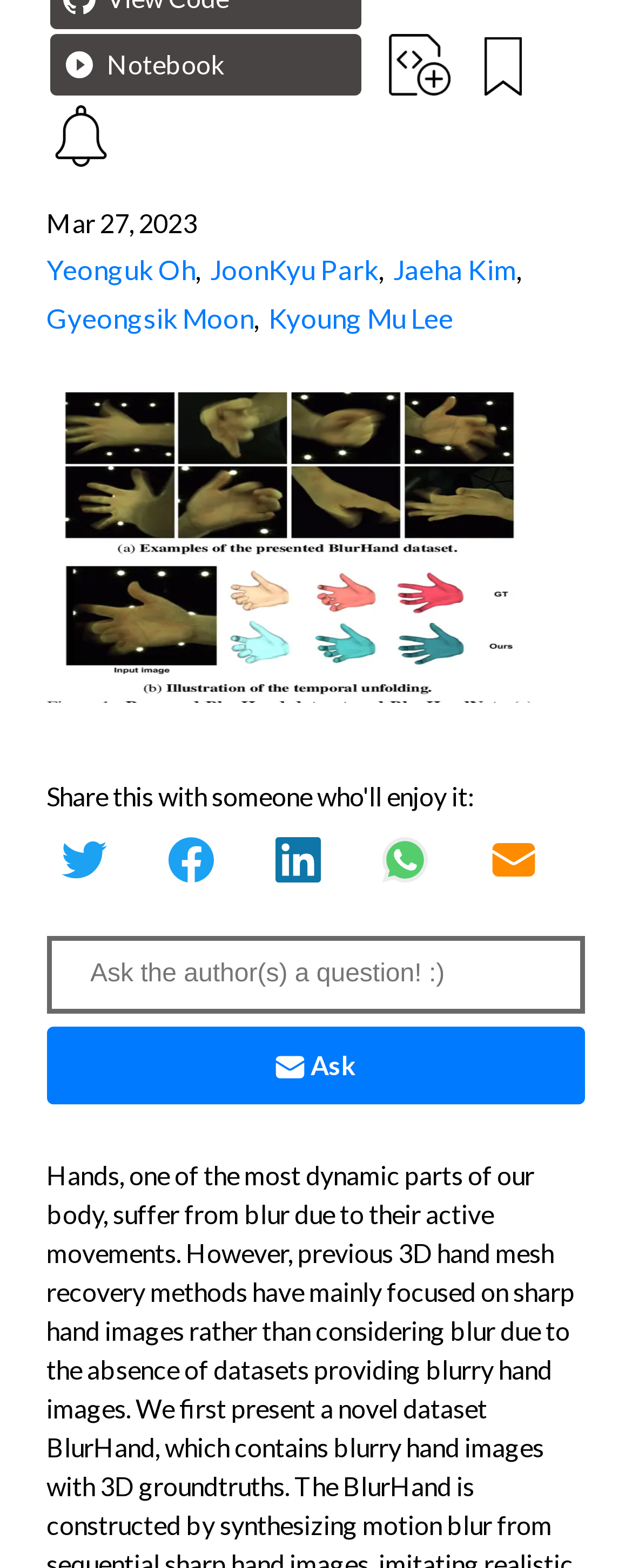Find the bounding box coordinates corresponding to the UI element with the description: "0 Comments". The coordinates should be formatted as [left, top, right, bottom], with values as floats between 0 and 1.

None